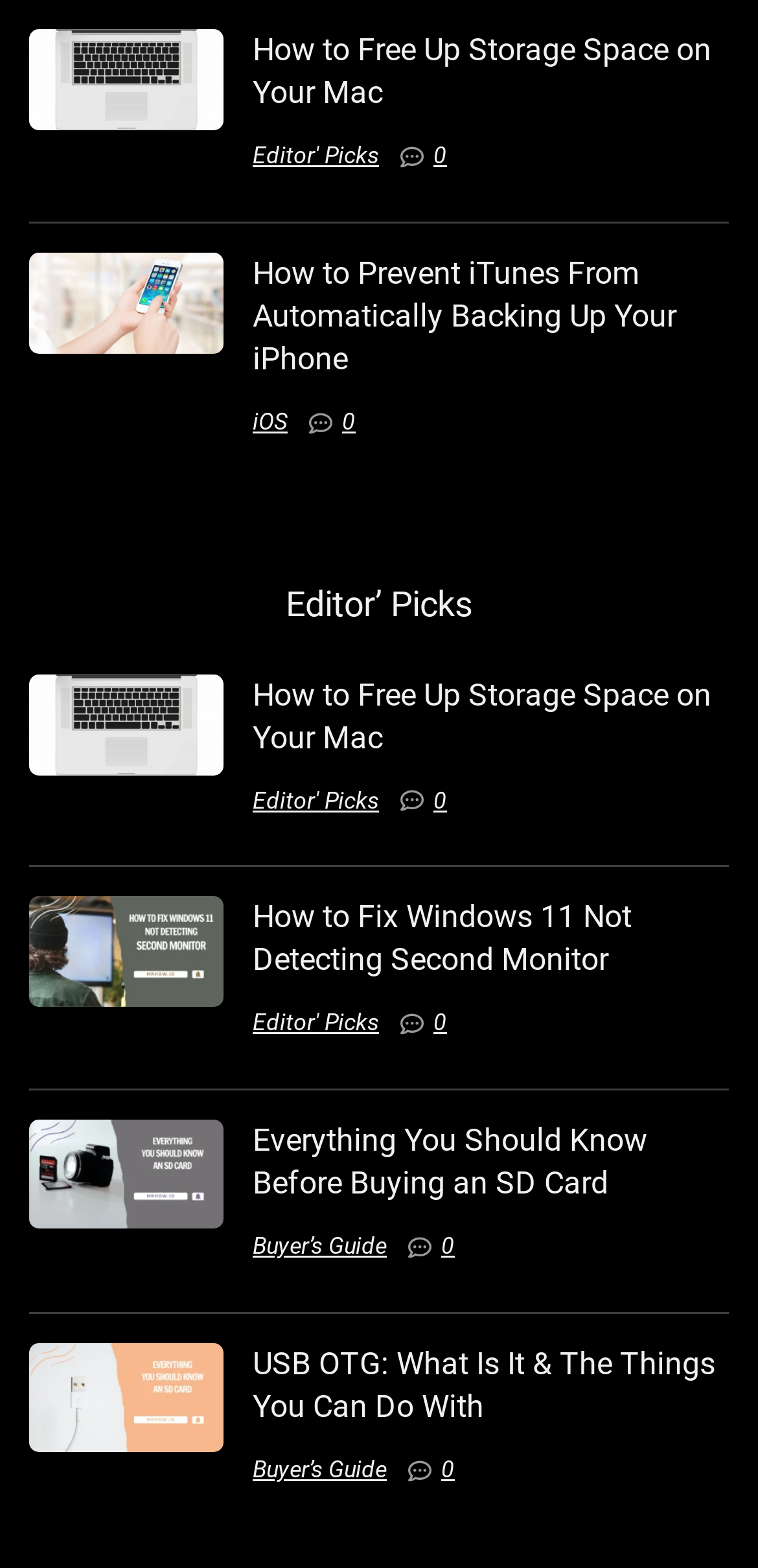Please specify the bounding box coordinates of the area that should be clicked to accomplish the following instruction: "Click on 'How to Free Up Storage Space on Your Mac'". The coordinates should consist of four float numbers between 0 and 1, i.e., [left, top, right, bottom].

[0.333, 0.018, 0.962, 0.073]